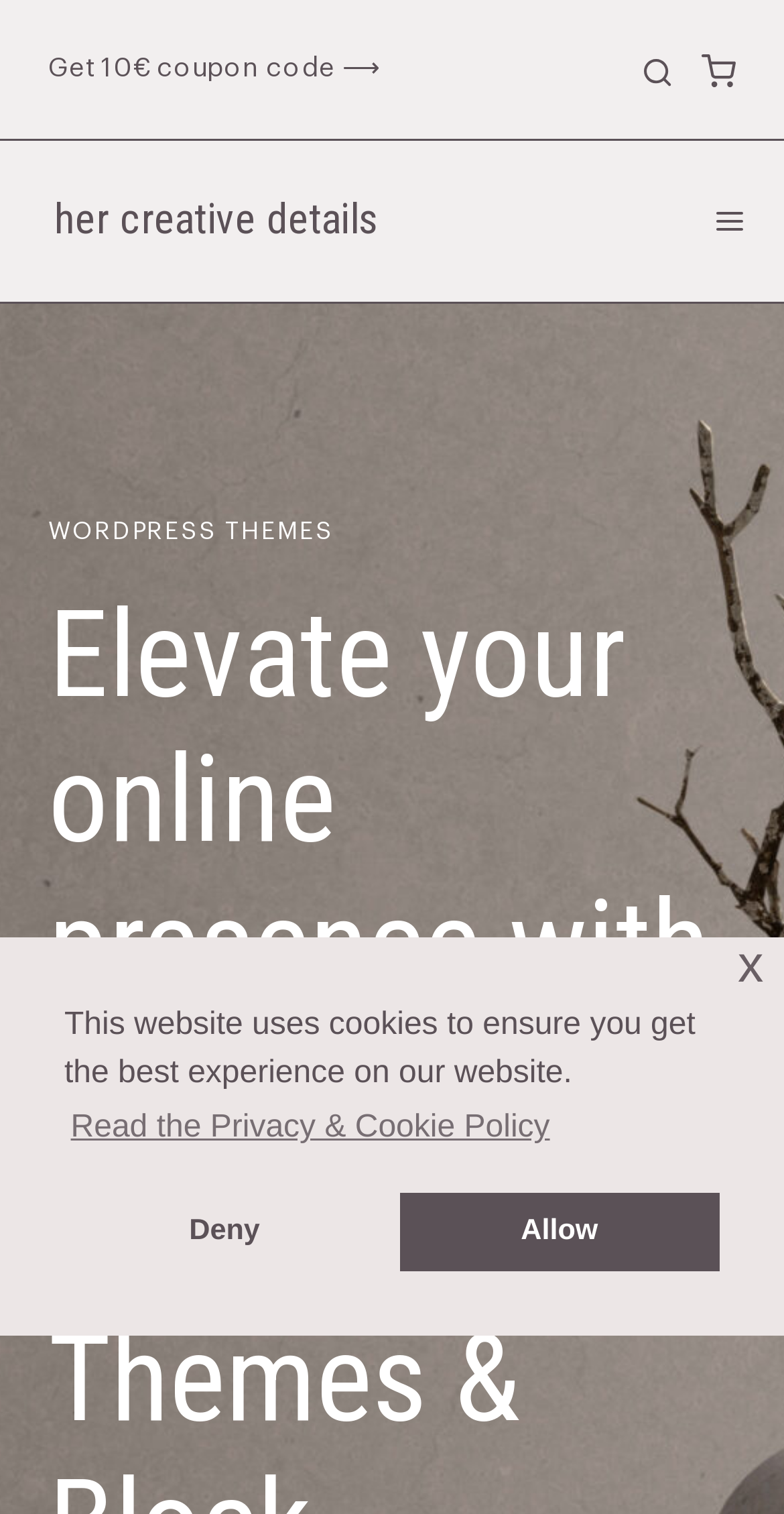Using the provided element description "Get 10€ coupon code ⟶", determine the bounding box coordinates of the UI element.

[0.062, 0.036, 0.486, 0.053]